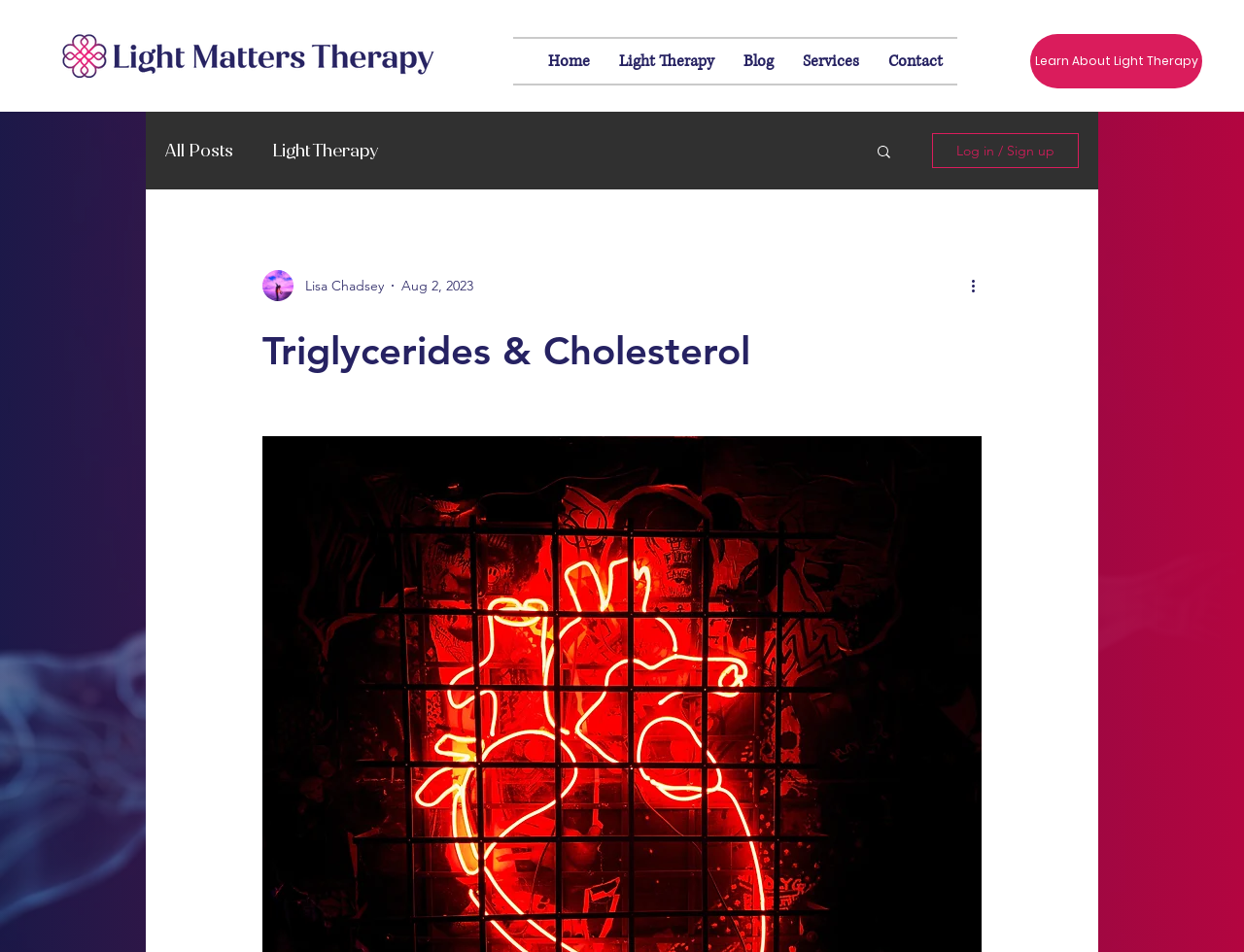What is the topic of the article?
Please respond to the question with a detailed and thorough explanation.

The topic of the article is 'Triglycerides & Cholesterol' which can be inferred from the heading element 'Triglycerides & Cholesterol'.